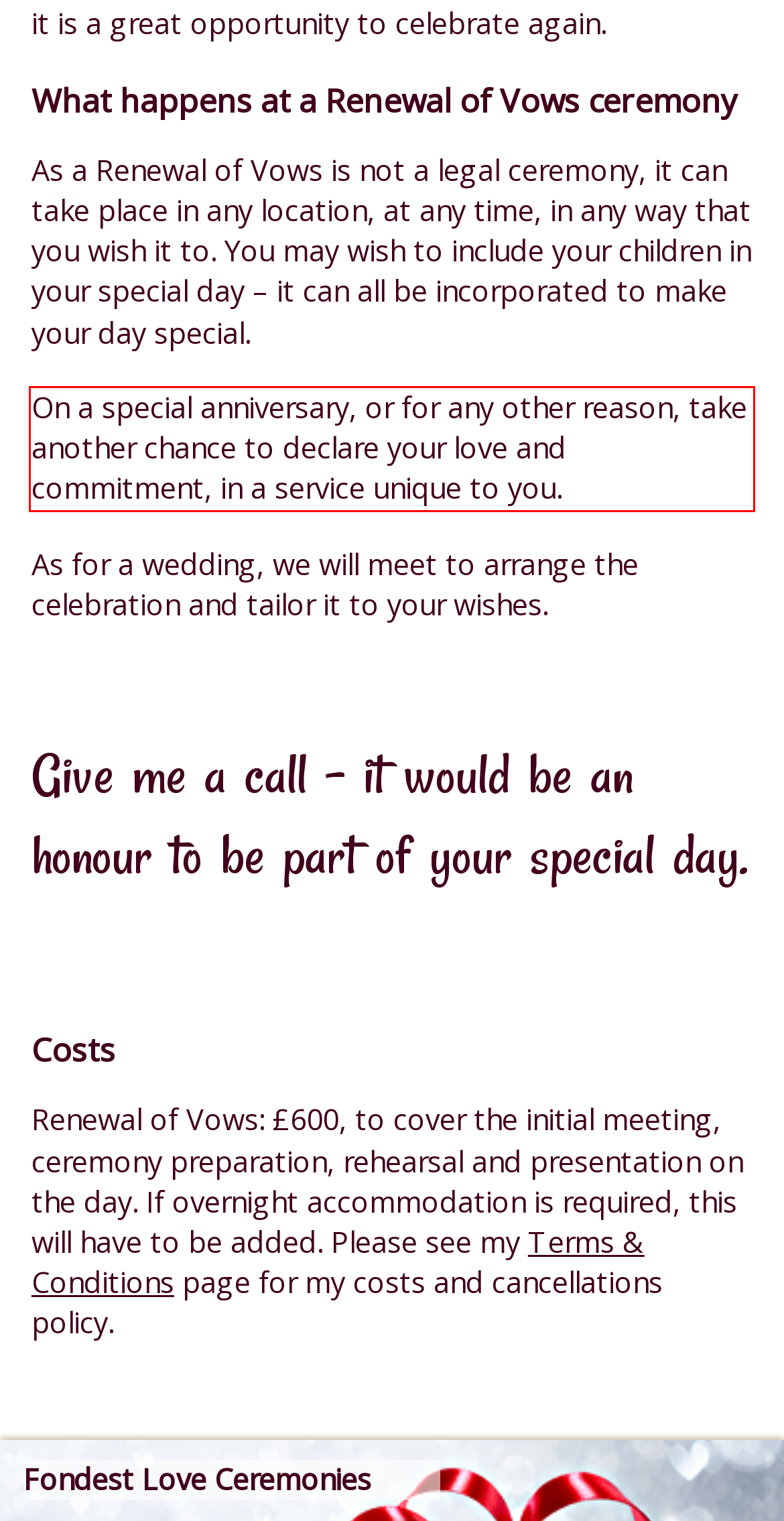You are provided with a screenshot of a webpage containing a red bounding box. Please extract the text enclosed by this red bounding box.

On a special anniversary, or for any other reason, take another chance to declare your love and commitment, in a service unique to you.